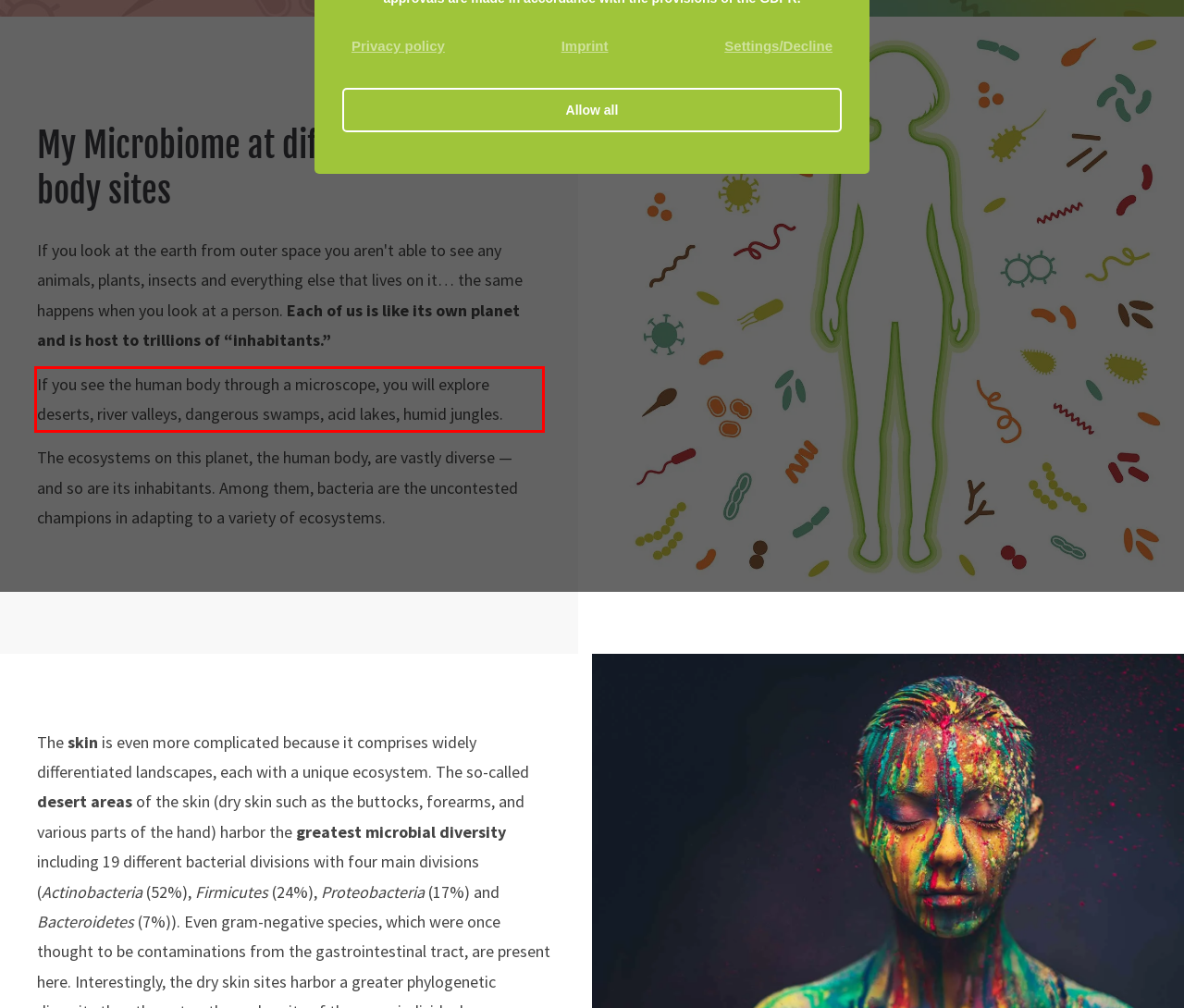You have a screenshot of a webpage with a red bounding box. Identify and extract the text content located inside the red bounding box.

If you see the human body through a microscope, you will explore deserts, river valleys, dangerous swamps, acid lakes, humid jungles.